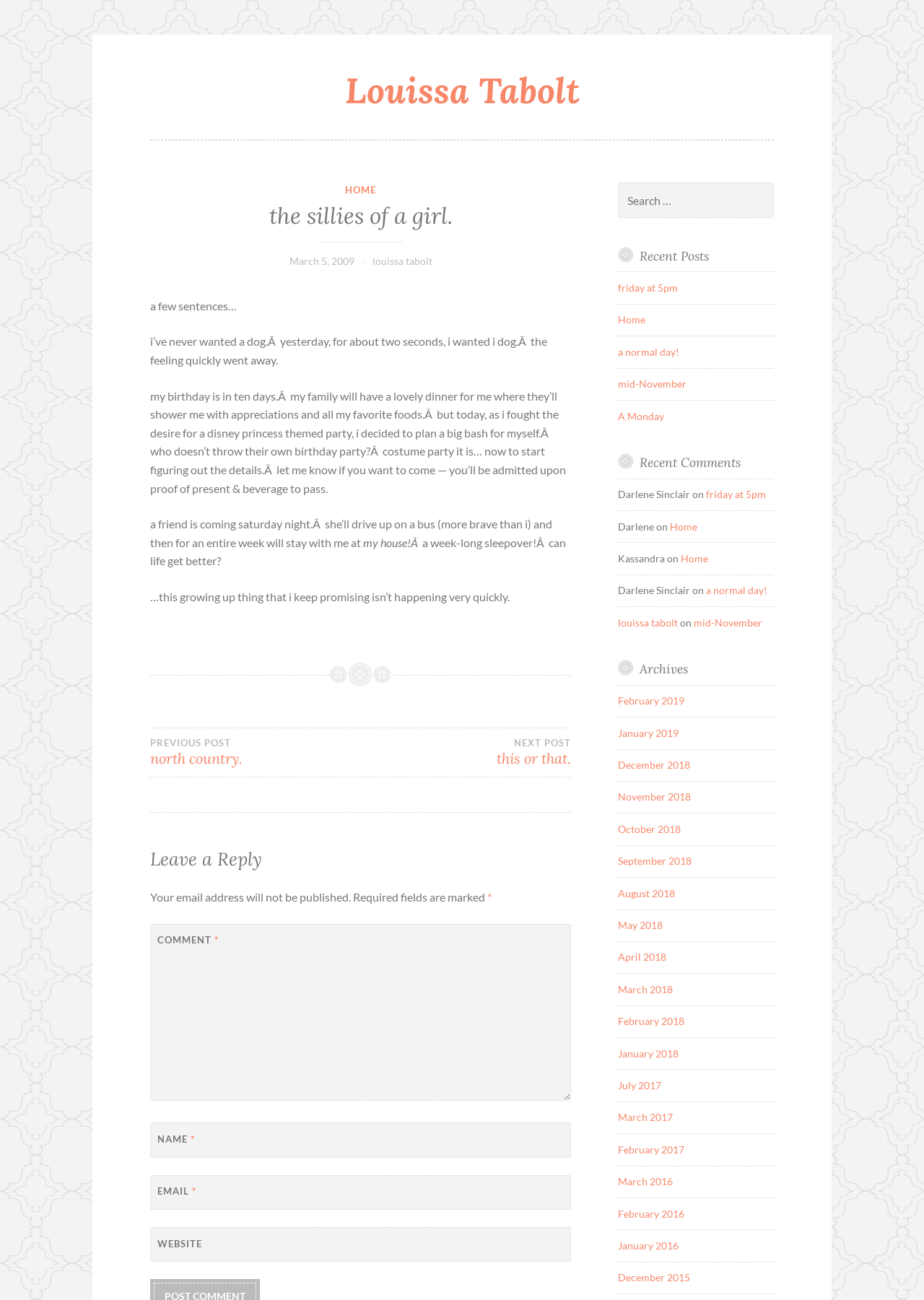Please determine the bounding box coordinates for the element that should be clicked to follow these instructions: "View recent posts".

[0.669, 0.191, 0.838, 0.203]